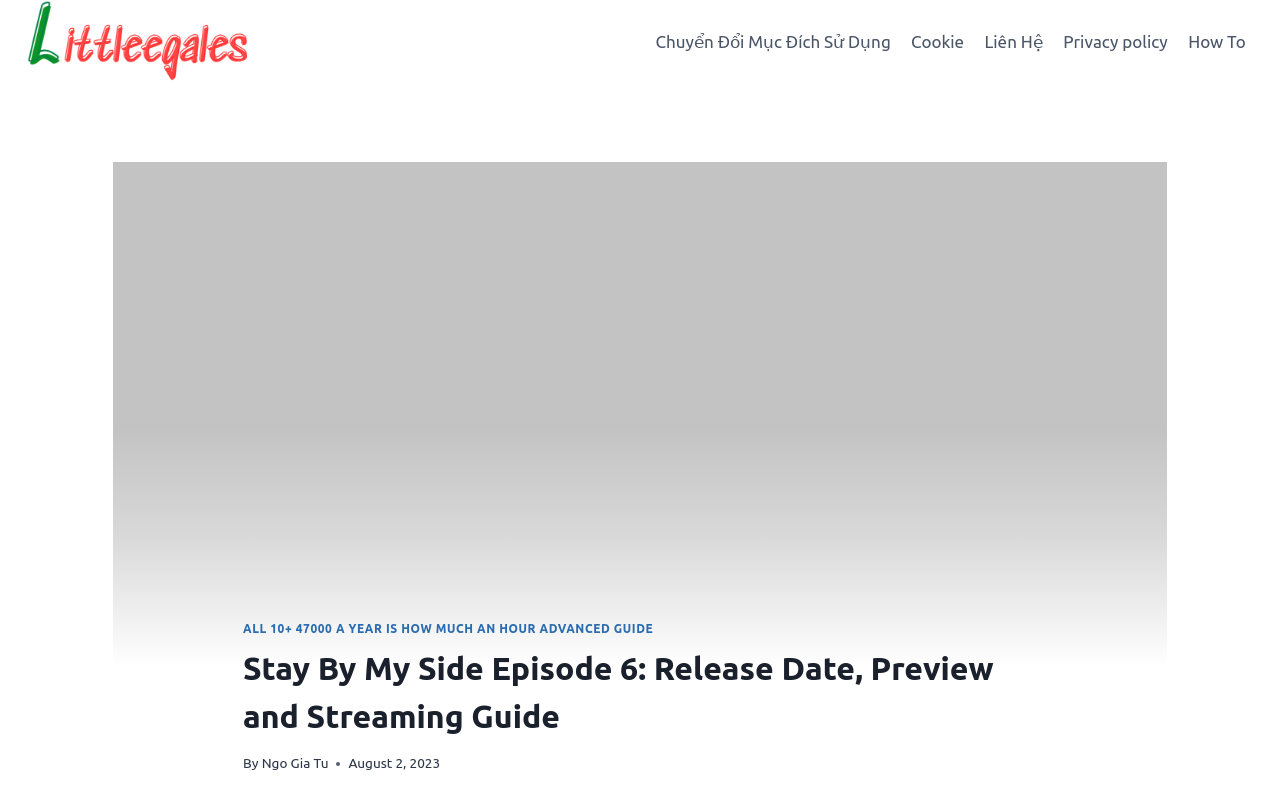Please give the bounding box coordinates of the area that should be clicked to fulfill the following instruction: "view the image of Stay By My Side Episode 6". The coordinates should be in the format of four float numbers from 0 to 1, i.e., [left, top, right, bottom].

[0.088, 0.203, 0.912, 0.865]